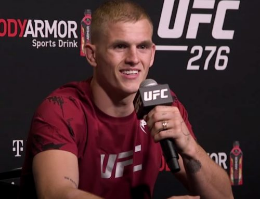Answer the question using only one word or a concise phrase: What is behind the fighter?

Promotional branding for a sports drink